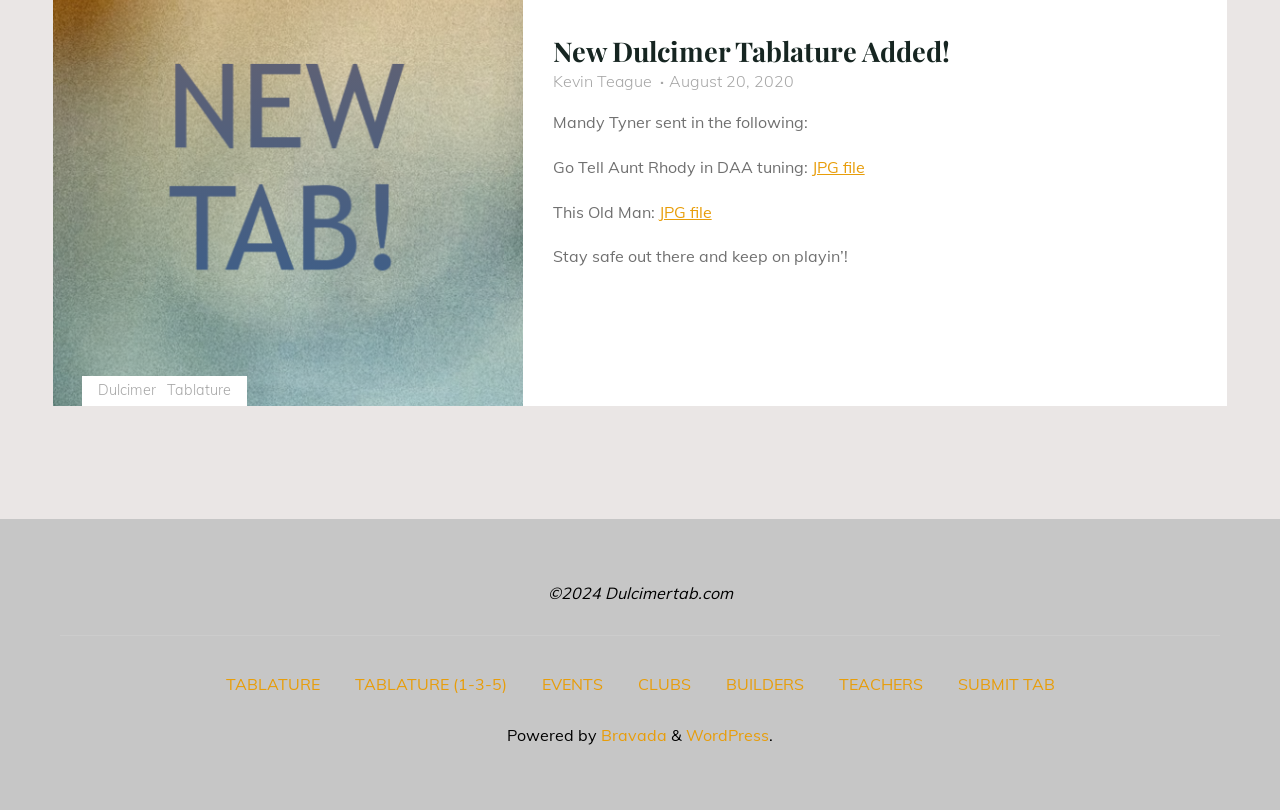Determine the bounding box for the HTML element described here: "JPG file". The coordinates should be given as [left, top, right, bottom] with each number being a float between 0 and 1.

[0.634, 0.194, 0.675, 0.219]